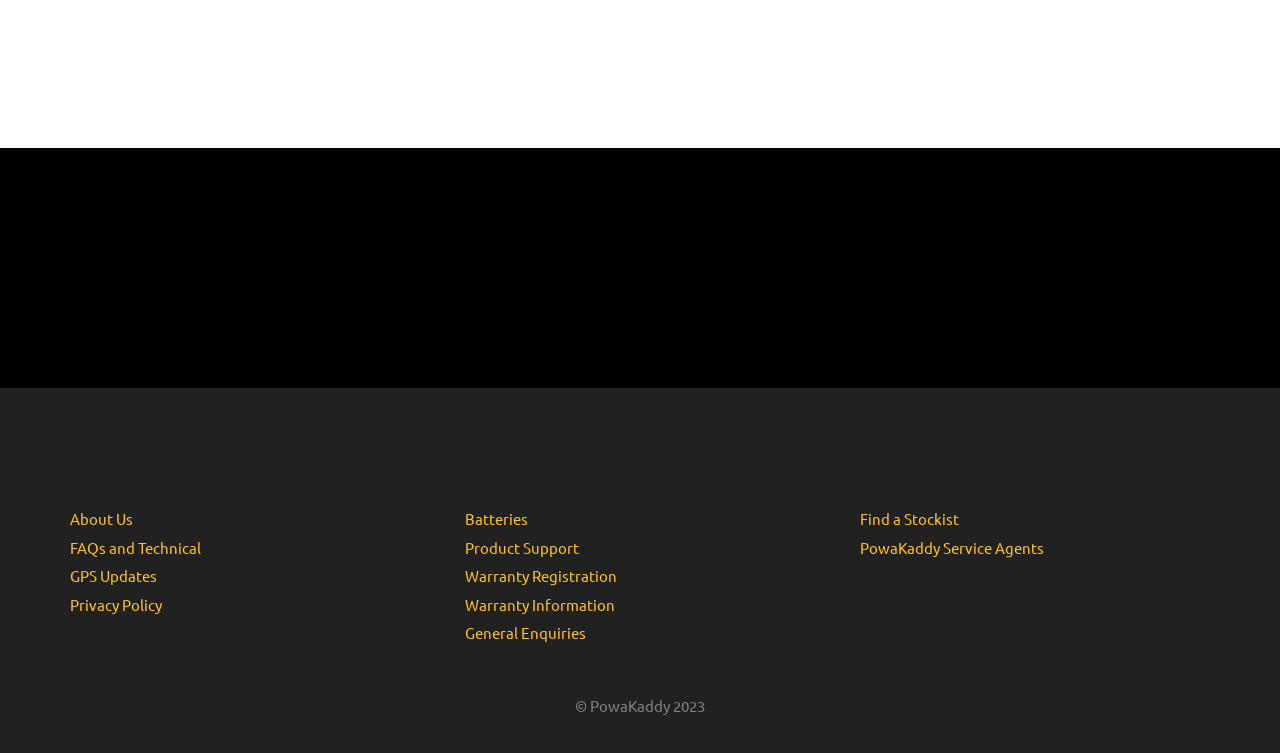Using floating point numbers between 0 and 1, provide the bounding box coordinates in the format (top-left x, top-left y, bottom-right x, bottom-right y). Locate the UI element described here: Privacy Policy

[0.055, 0.79, 0.127, 0.815]